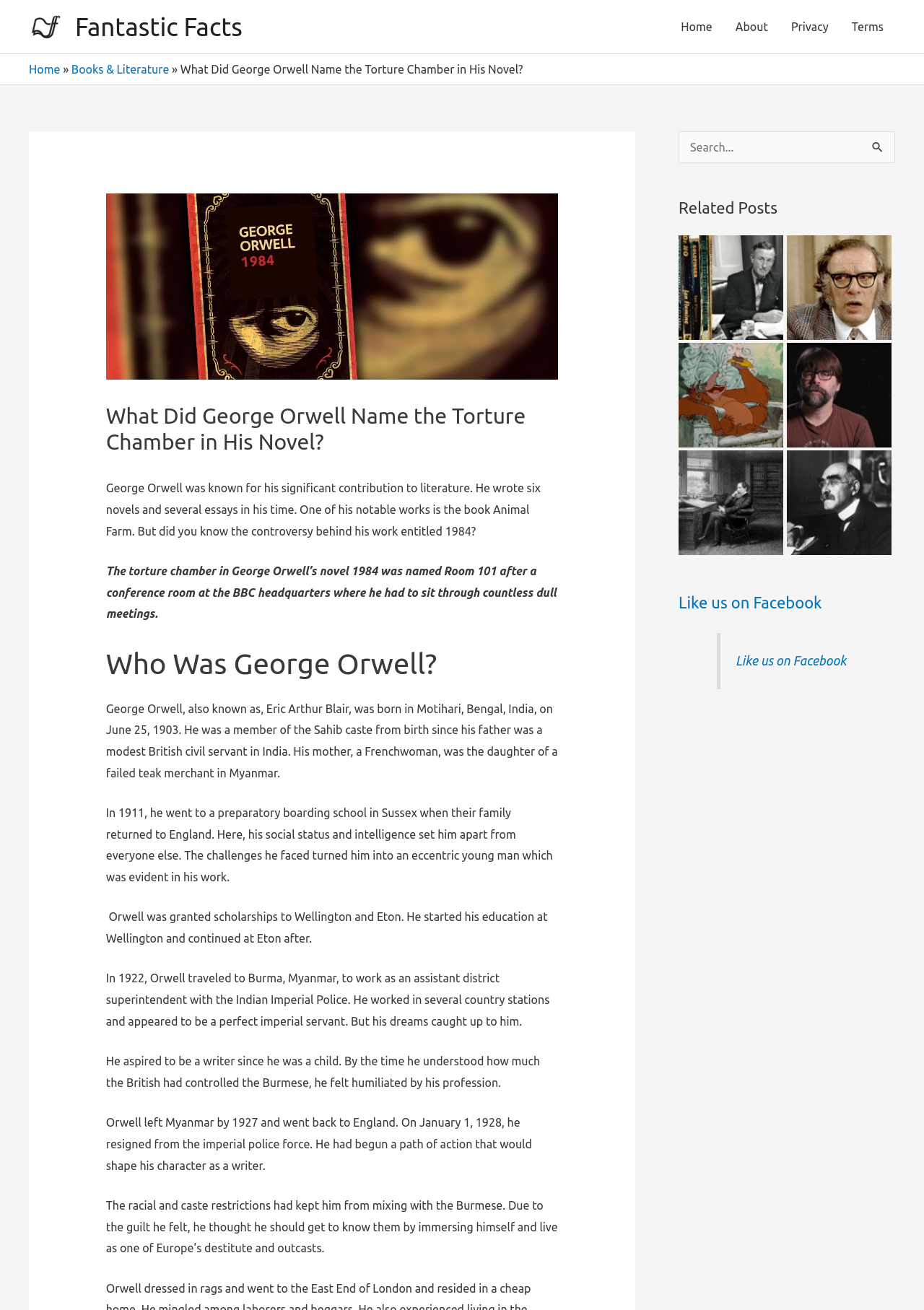Identify the bounding box coordinates of the element that should be clicked to fulfill this task: "Like us on Facebook". The coordinates should be provided as four float numbers between 0 and 1, i.e., [left, top, right, bottom].

[0.734, 0.453, 0.89, 0.467]